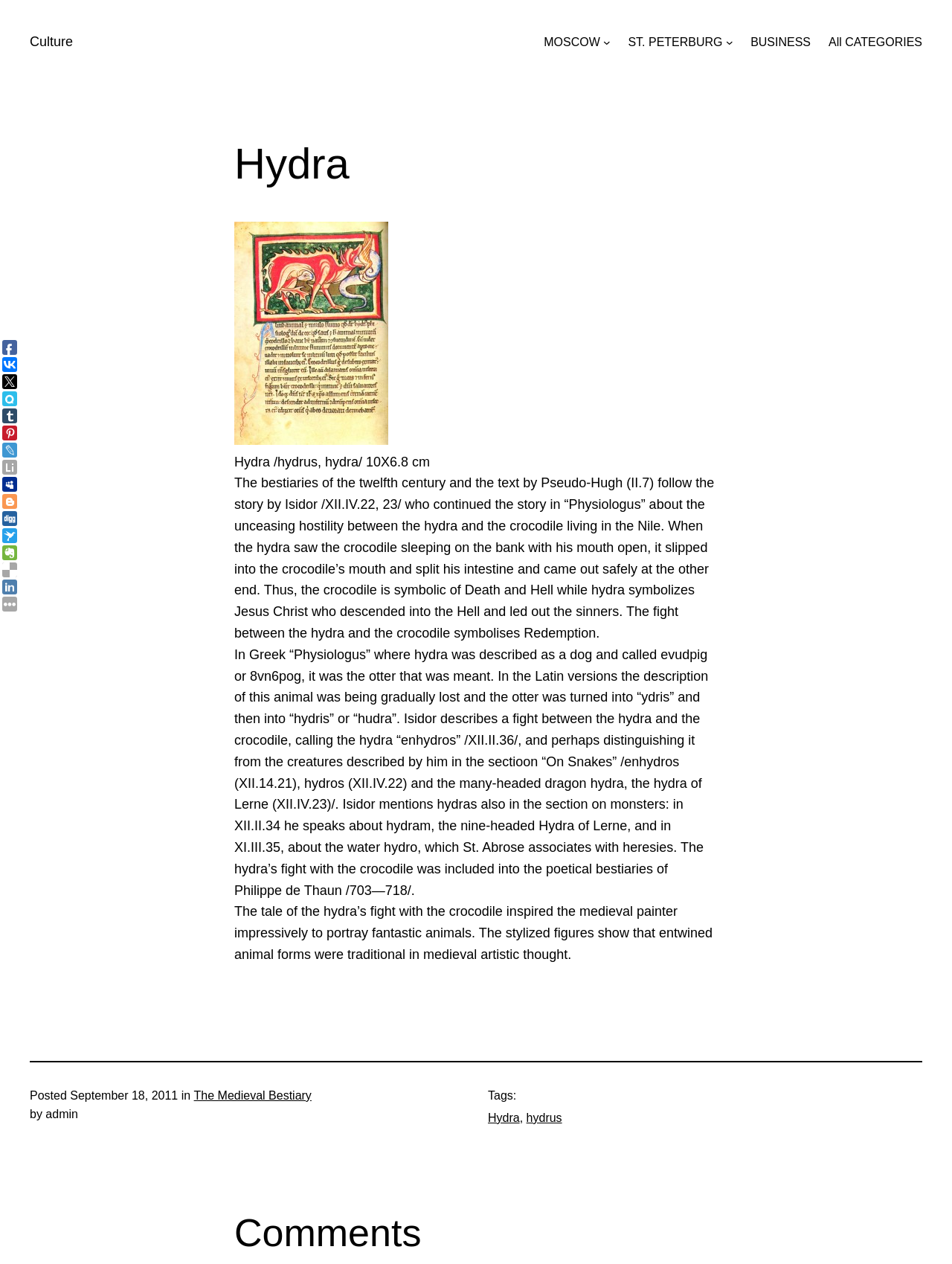Please identify the bounding box coordinates of the clickable area that will fulfill the following instruction: "Click the 'Culture' link". The coordinates should be in the format of four float numbers between 0 and 1, i.e., [left, top, right, bottom].

[0.031, 0.027, 0.077, 0.039]